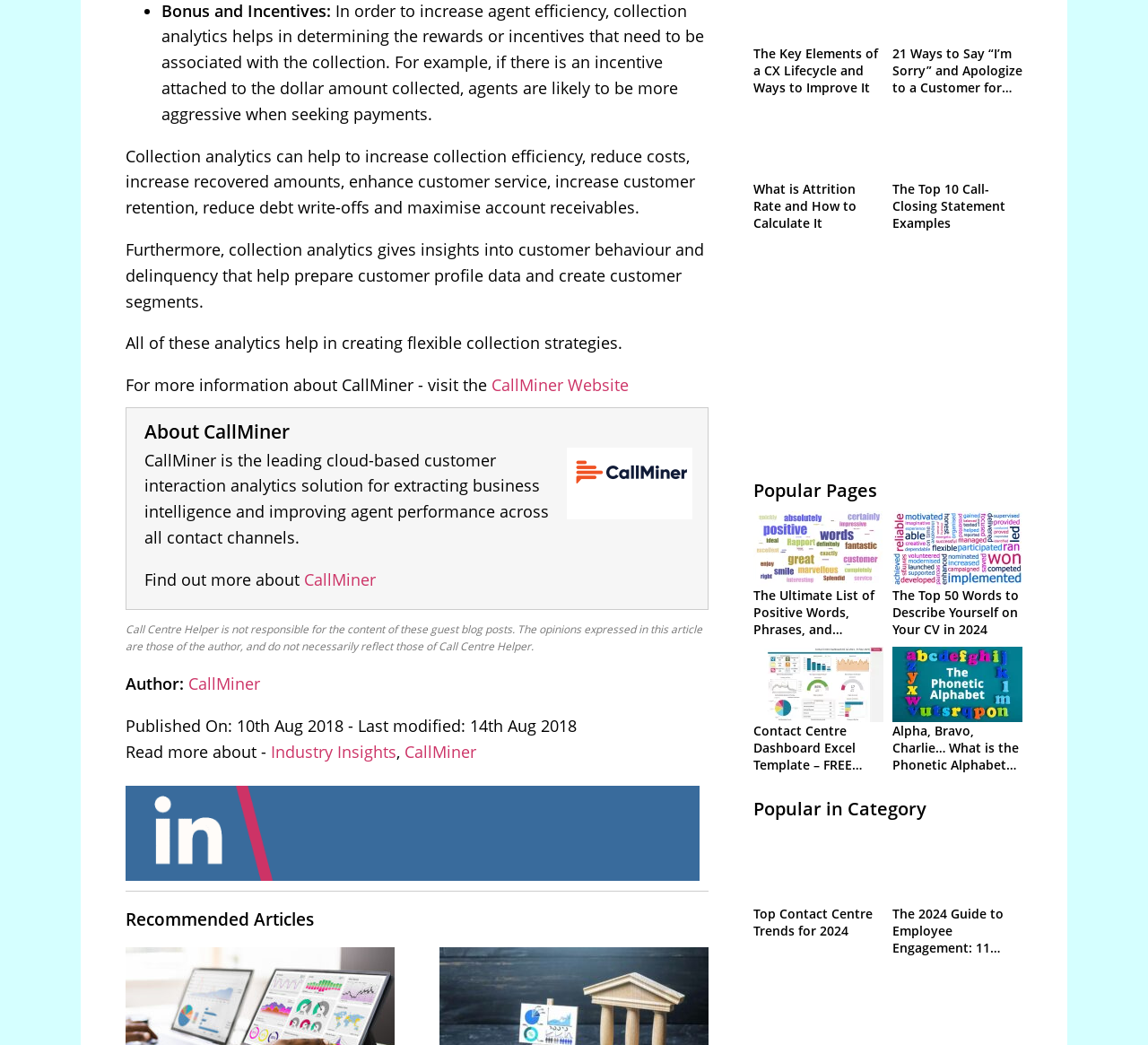From the given element description: "Industry Insights", find the bounding box for the UI element. Provide the coordinates as four float numbers between 0 and 1, in the order [left, top, right, bottom].

[0.236, 0.709, 0.345, 0.729]